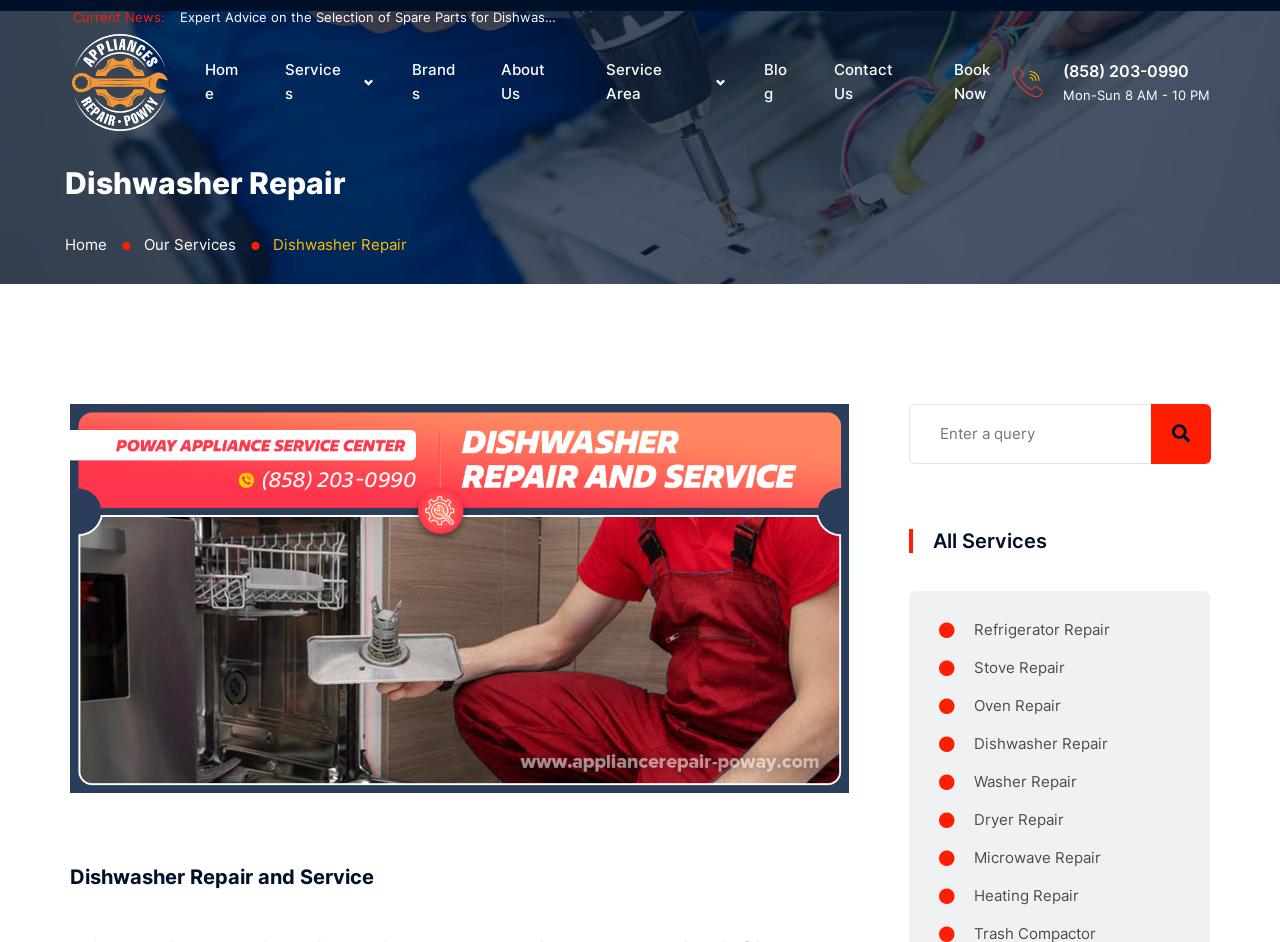Give an extensive and precise description of the webpage.

The webpage is about Dishwasher Repair services. At the top, there is a heading "Dishwasher Repair" and a phone number "(858) 203-0990" with a call to action to get a free service call with repair. Below the heading, there is a navigation menu with links to "Home", "Services", "Brands", "About Us", "Service Area", "Blog", "Contact Us", and "Book Now".

To the right of the navigation menu, there is an image and a text "(858) 203-0990" with business hours "Mon-Sun 8 AM - 10 PM". Below this section, there is a main content area with a heading "Dishwasher Repair and Service" and an image related to dishwasher repair.

On the left side of the main content area, there is a search box with a text input field and a button. Below the search box, there is a section with links to various appliance repair services, including Refrigerator Repair, Stove Repair, Oven Repair, Dishwasher Repair, Washer Repair, Dryer Repair, Microwave Repair, and Heating Repair.

At the top-right corner of the page, there is a section with a link to "Expert Advice on the Selection of Spare Parts for Dishwashers" and an address "12860 Danielson Ct, Poway, CA 92064" with an email address "support@appliancerepair-poway.com".